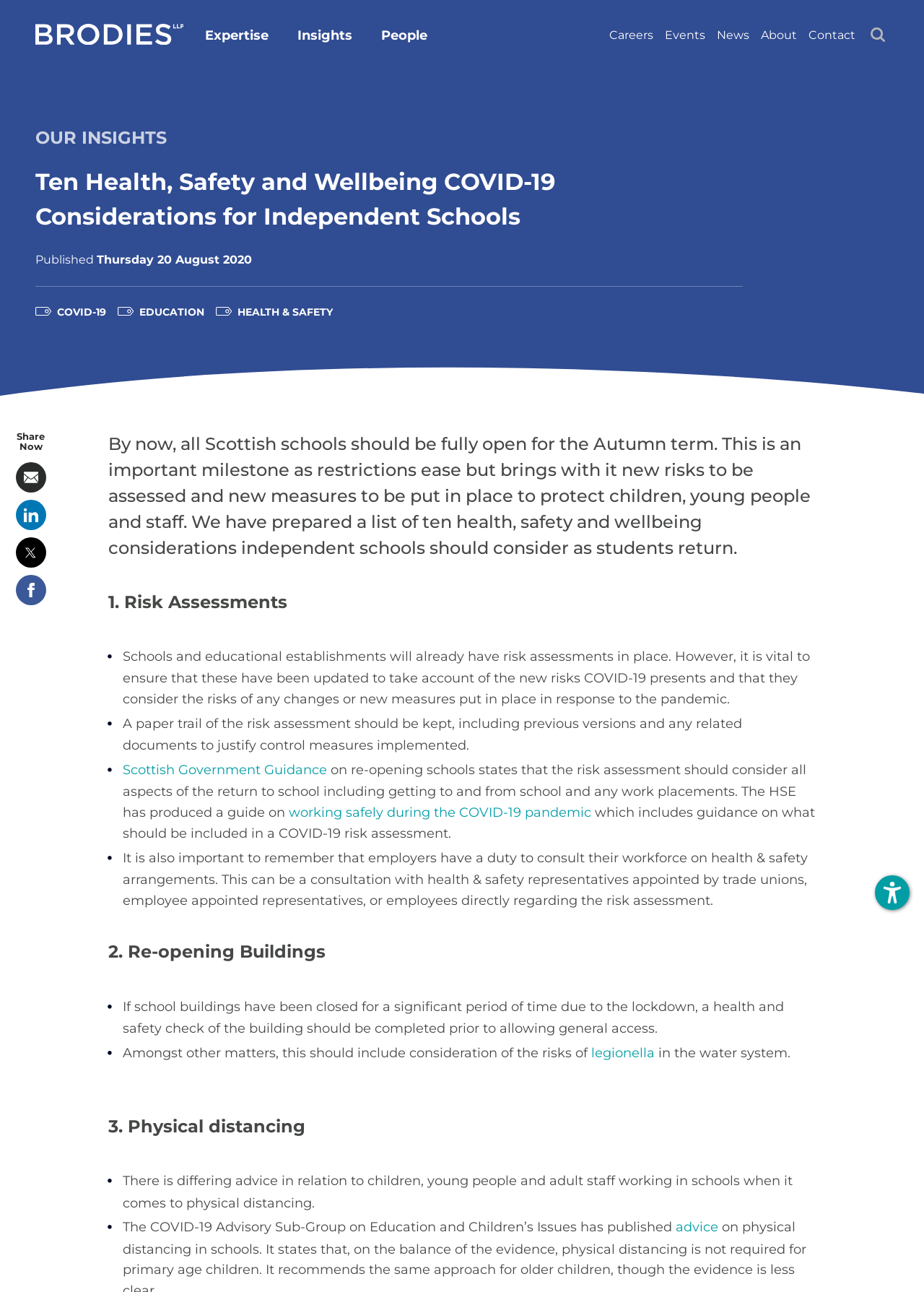What is the main title displayed on this webpage?

Ten Health, Safety and Wellbeing COVID-19 Considerations for Independent Schools